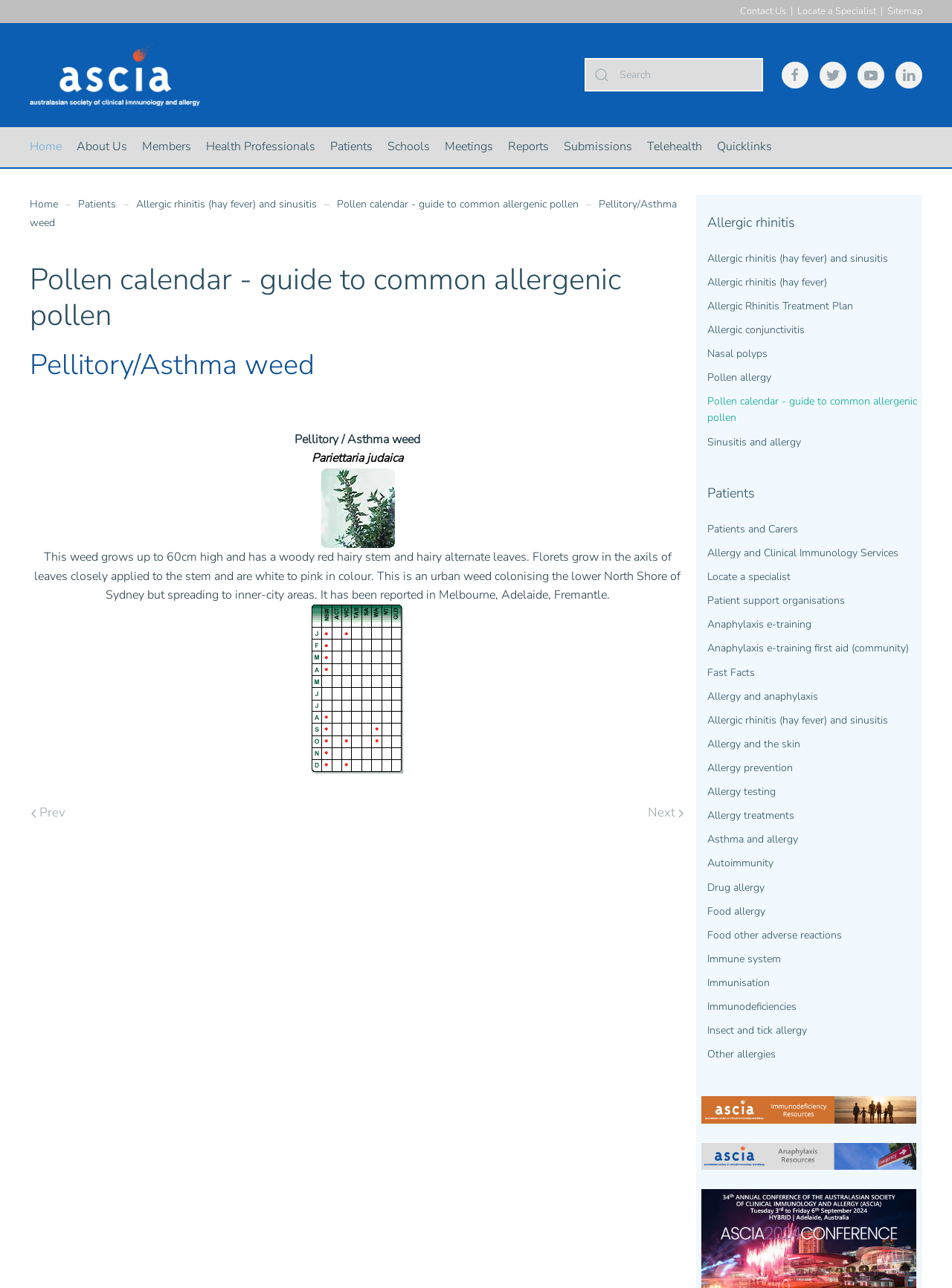Give a detailed overview of the webpage's appearance and contents.

This webpage is about Pellitory/Asthma weed, a type of allergenic pollen. At the top, there is a navigation menu with links to "Home", "About Us", "Members", "Health Professionals", "Patients", "Schools", "Meetings", "Reports", "Submissions", and "Telehealth". Below the navigation menu, there is a search bar with a combobox and a status indicator. 

On the left side, there is a breadcrumb navigation with links to "Home", "Patients", "Allergic rhinitis (hay fever) and sinusitis", "Pollen calendar - guide to common allergenic pollen", and "Pellitory/Asthma weed". 

The main content area is divided into sections. The first section has a heading "Pollen calendar - guide to common allergenic pollen" and an article about Pellitory/Asthma weed. The article includes a table with information about the weed, including its name, description, and images. 

Below the table, there are links to "Previous page" and "Next page". On the right side, there is a section with links to various topics related to allergic rhinitis, including "Allergic rhinitis (hay fever) and sinusitis", "Allergic rhinitis (hay fever)", "Allergic Rhinitis Treatment Plan", and others. 

Further down, there is a section with links to patient resources, including "Patients and Carers", "Allergy and Clinical Immunology Services", "Locate a specialist", and others.